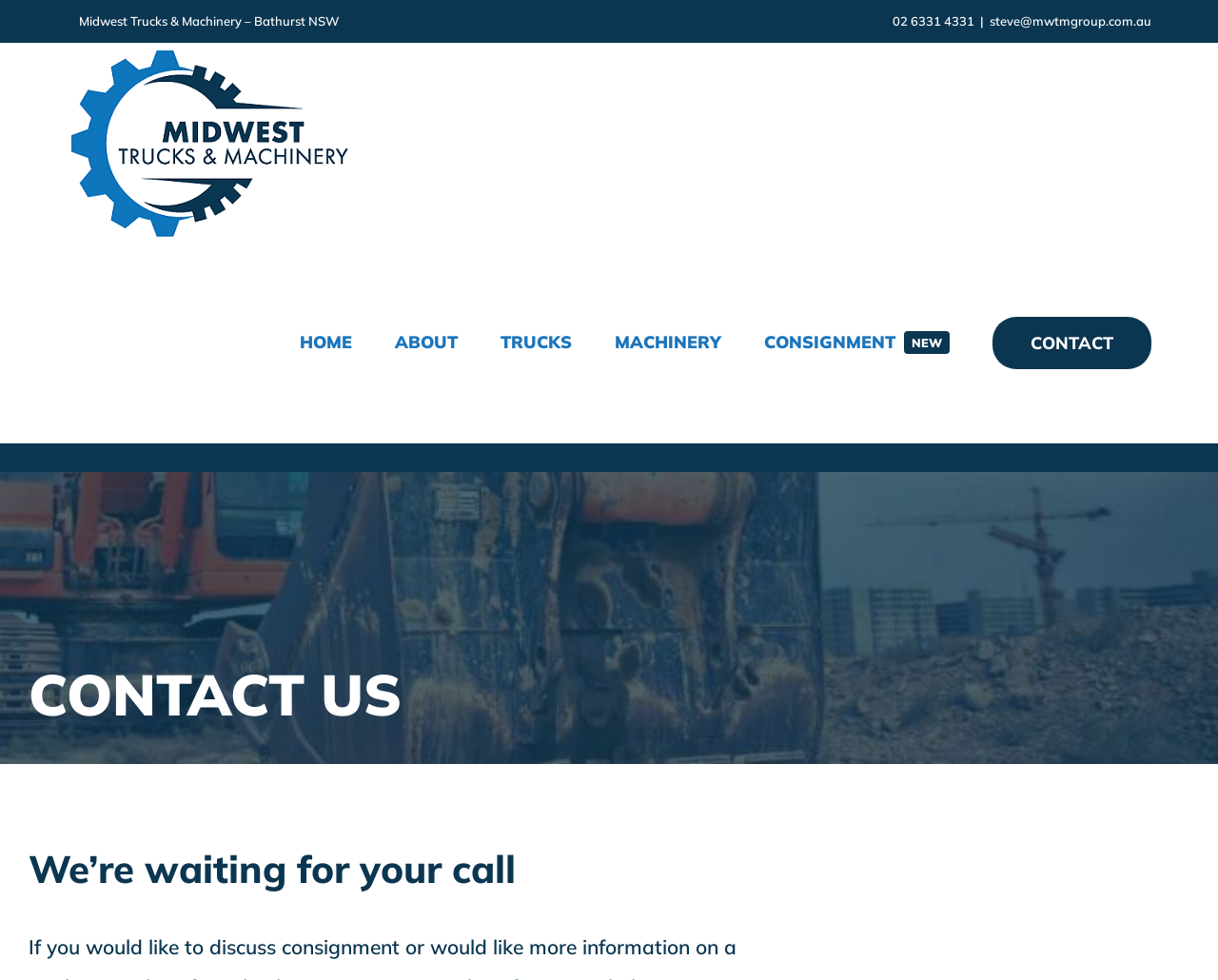Please provide a detailed answer to the question below based on the screenshot: 
What is the phone number on the webpage?

I found the phone number by looking at the static text elements on the webpage. The phone number is displayed as '02 6331 4331' which is located at the top of the webpage.